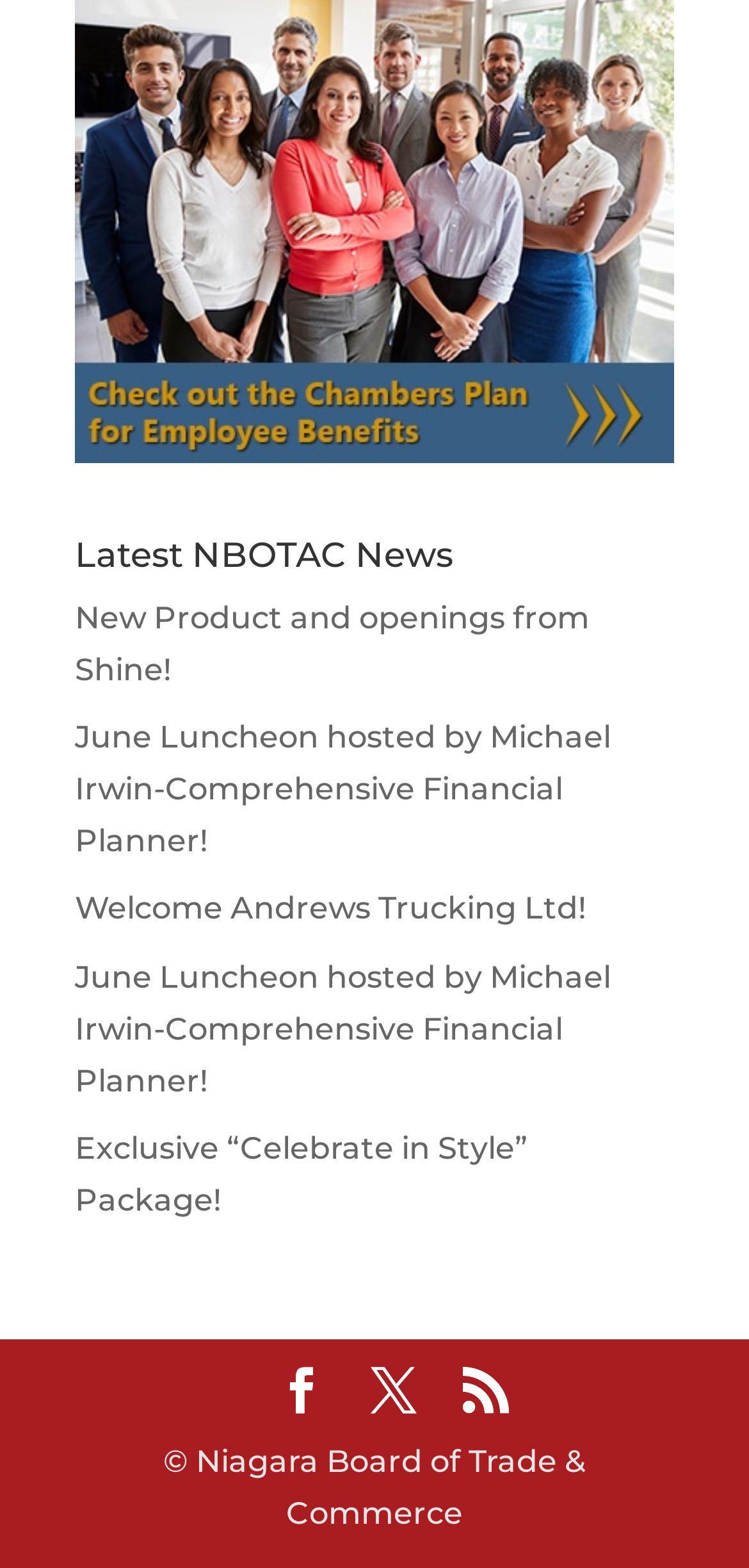Analyze the image and deliver a detailed answer to the question: What is the latest news category on the webpage?

The second element on the webpage is a heading with the text 'Latest NBOTAC News', which implies that the latest news category on the webpage is NBOTAC News.